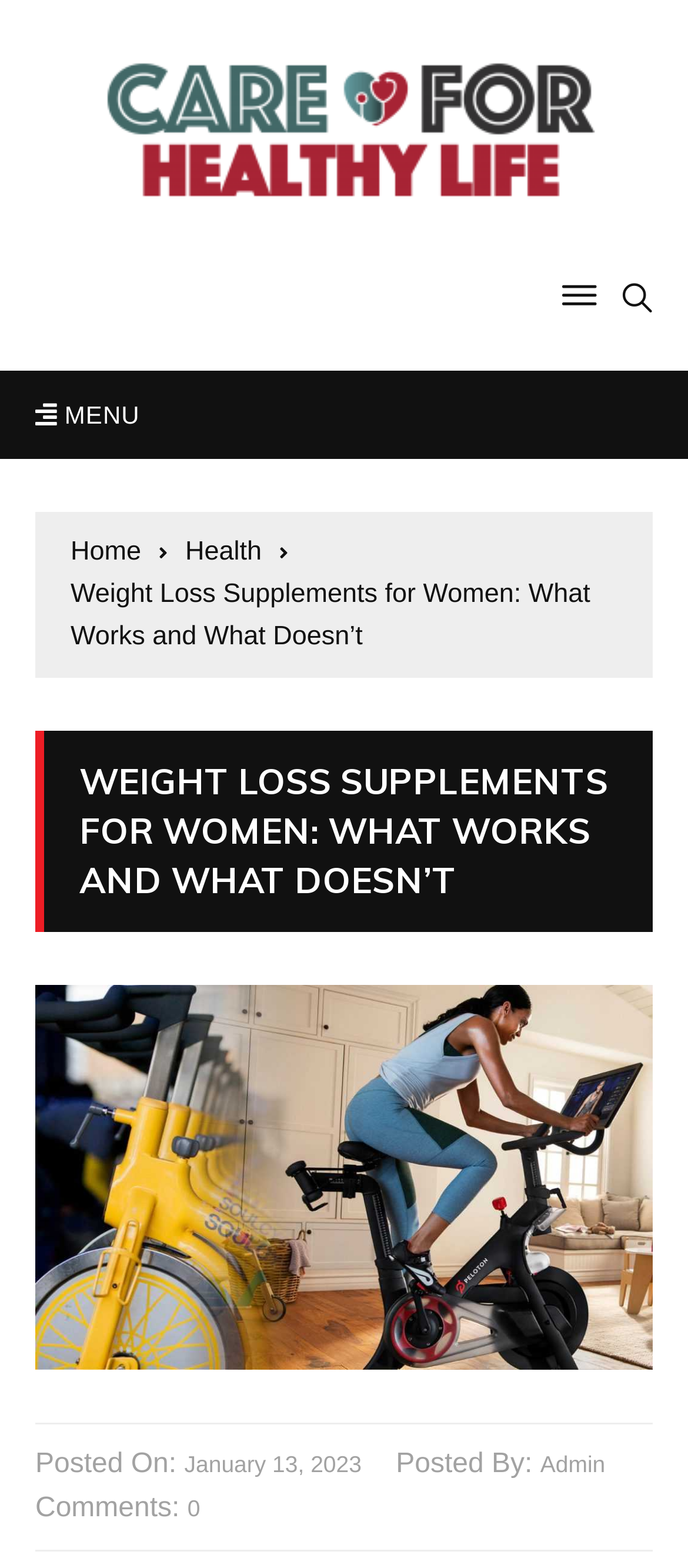What is the category of the current webpage?
Look at the image and respond with a one-word or short-phrase answer.

Health